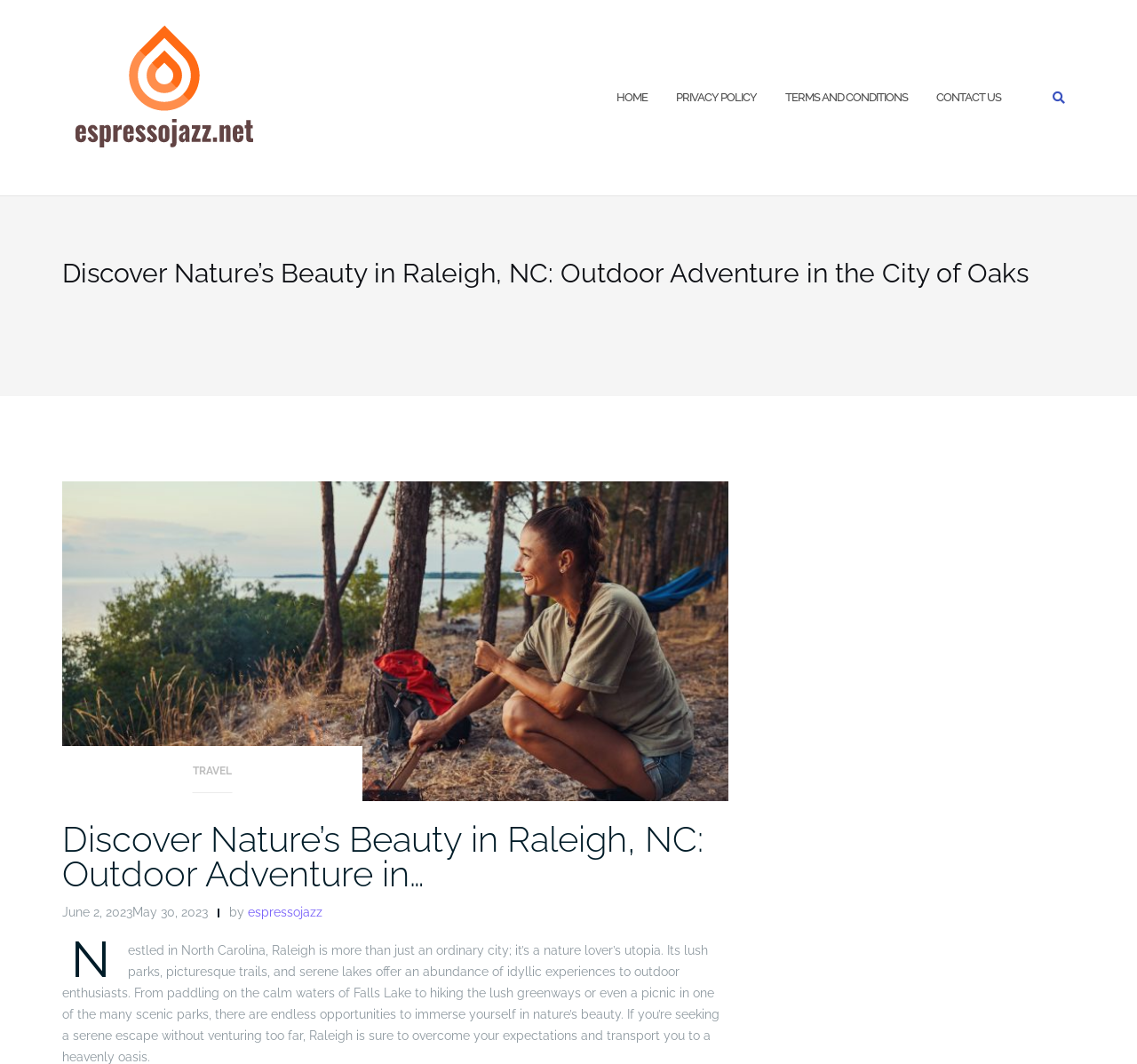Generate a comprehensive caption for the webpage you are viewing.

The webpage is about discovering nature's beauty in Raleigh, NC, and exploring outdoor adventures in the city. At the top, there is a navigation menu with links to "HOME", "PRIVACY POLICY", "TERMS AND CONDITIONS", and "CONTACT US". Next to the navigation menu, there is a search bar with a search button and a button with a magnifying glass icon.

Below the navigation menu, there is a large heading that reads "Discover Nature’s Beauty in Raleigh, NC: Outdoor Adventure in the City of Oaks". Underneath this heading, there are two columns of content. The left column has a series of links, including "TRAVEL" and another link with the same title as the webpage. The right column has a heading with the same title as the webpage, followed by a date "June 2, 2023May 30, 2023", an author's name "espressojazz", and a long paragraph of text that describes the natural beauty of Raleigh, NC, and the various outdoor activities that can be enjoyed in the city.

There is also an image with the title "Travel Destinations Worth Visiting" at the top of the page, which is likely a banner or a logo.